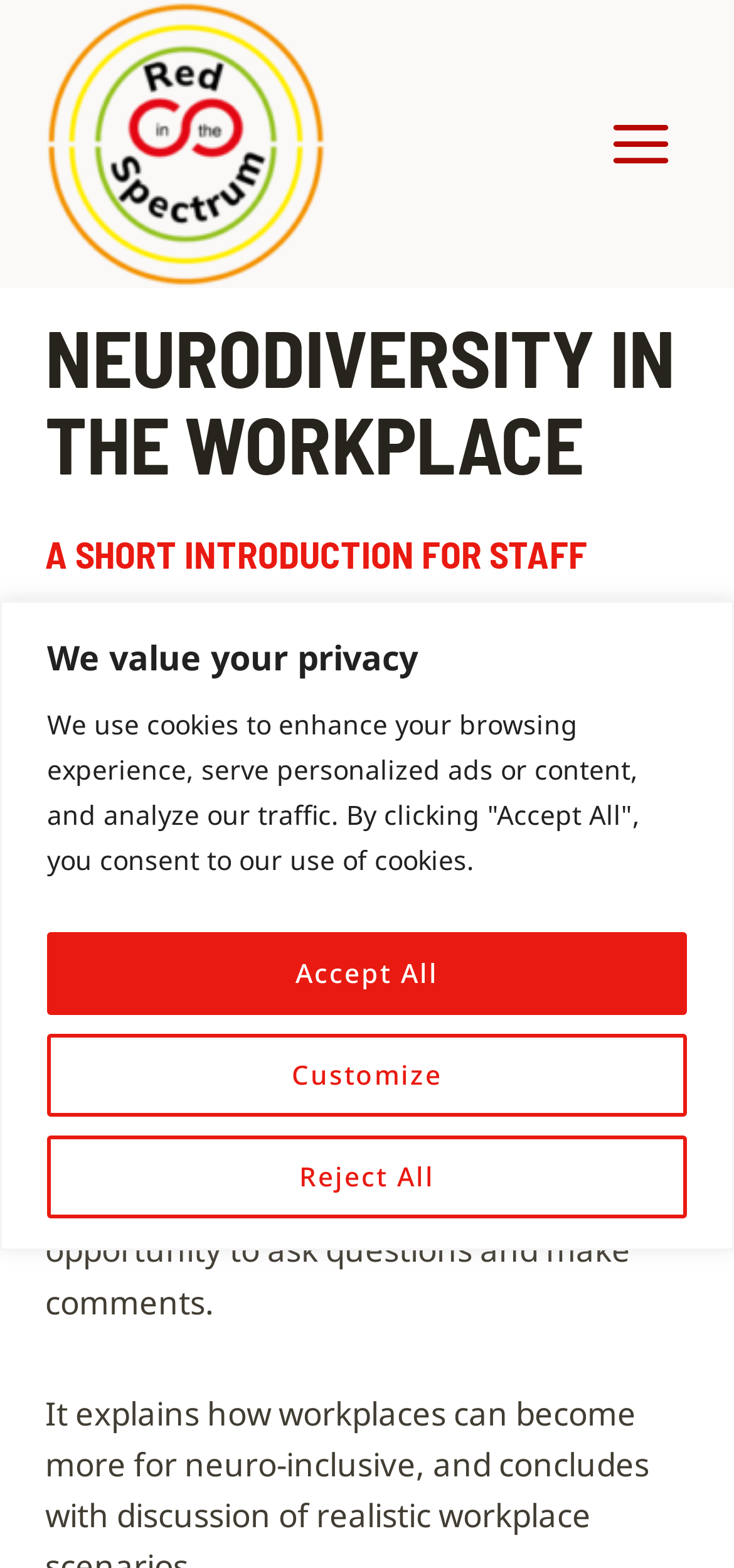Please give a succinct answer to the question in one word or phrase:
What opportunities do participants have during the seminar?

To ask questions and make comments